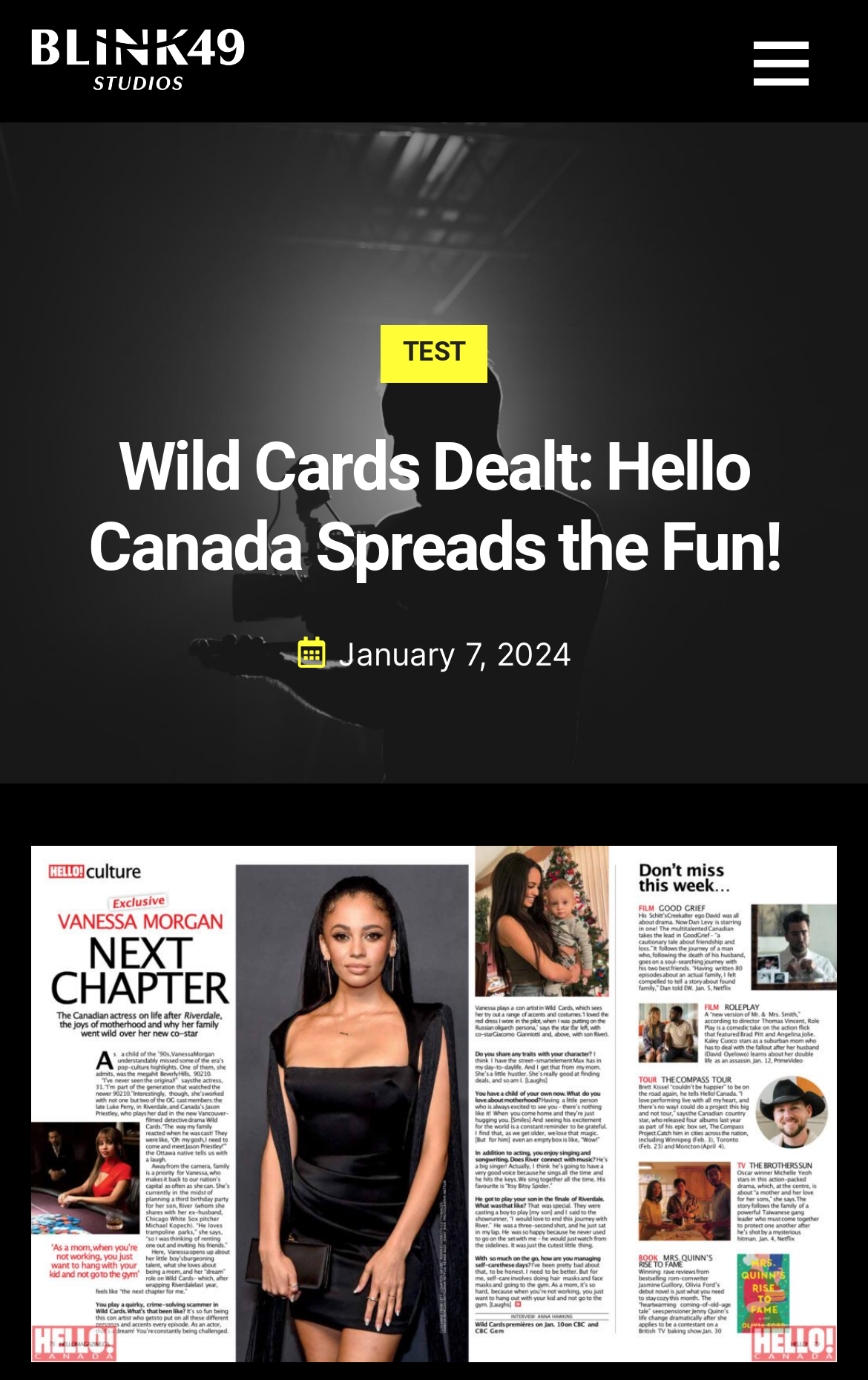Please identify the webpage's heading and generate its text content.

Wild Cards Dealt: Hello Canada Spreads the Fun!